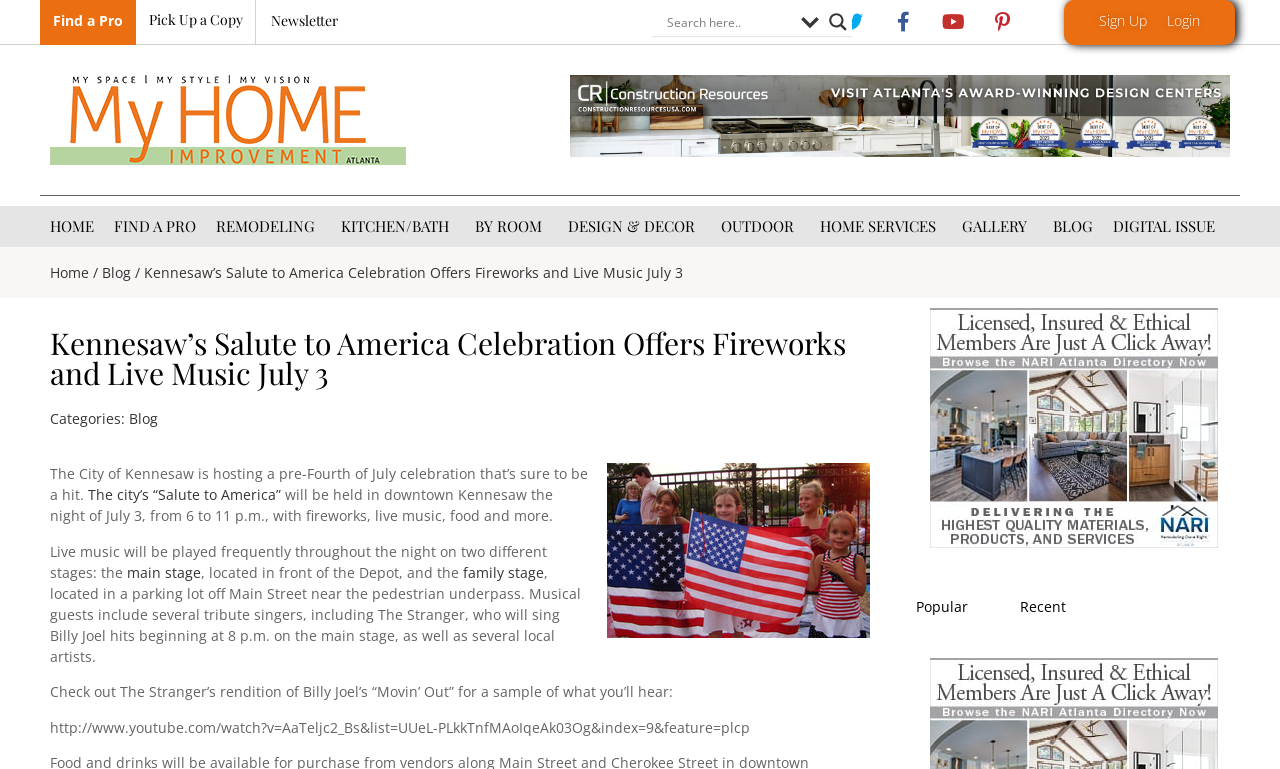Use the information in the screenshot to answer the question comprehensively: What is the event celebrated in downtown Kennesaw?

I found this answer by reading the text content of the webpage, specifically the sentence 'The city’s “Salute to America” will be held in downtown Kennesaw the night of July 3, from 6 to 11 p.m., with fireworks, live music, food and more.'